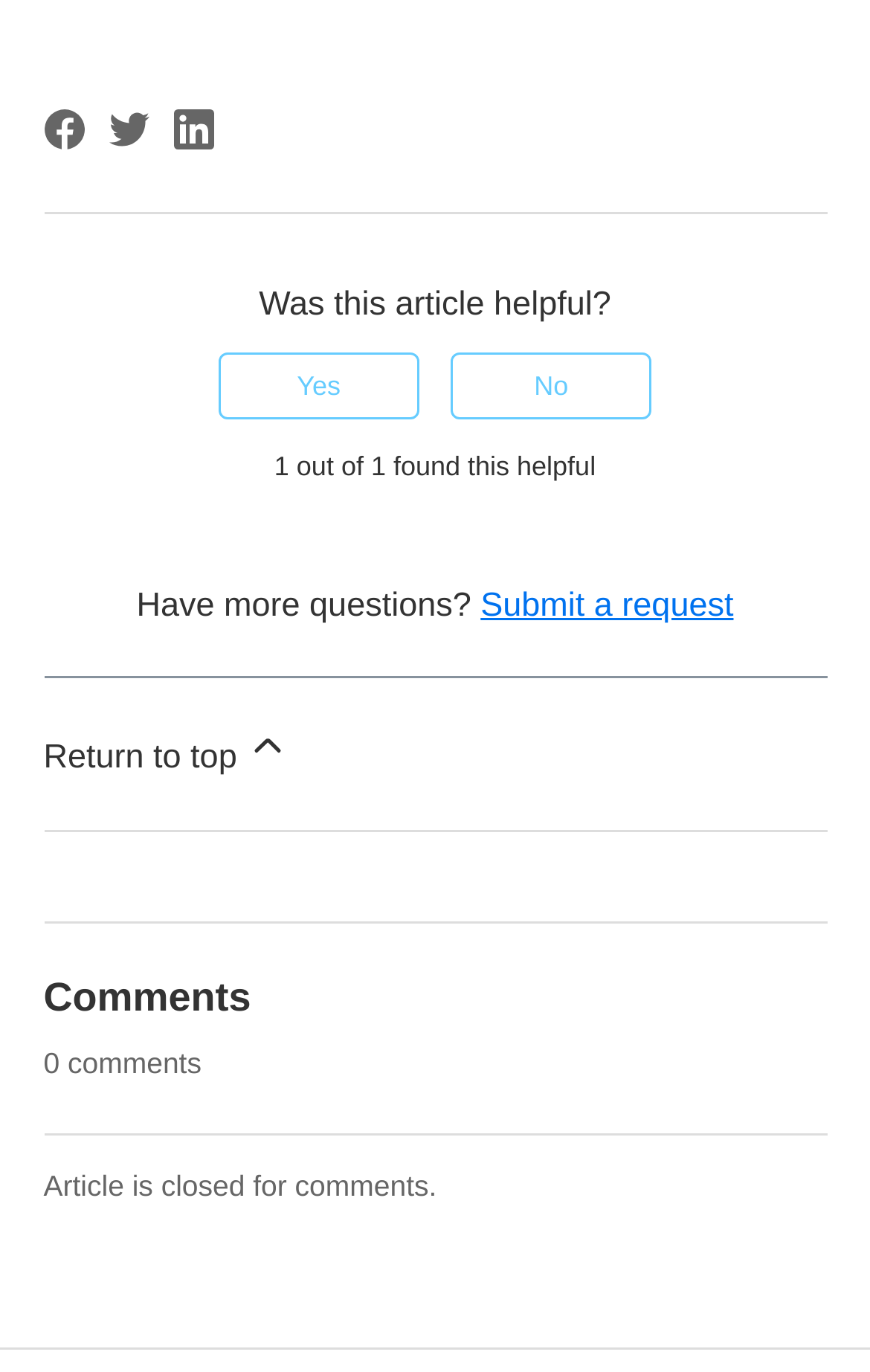Locate the UI element described as follows: "No". Return the bounding box coordinates as four float numbers between 0 and 1 in the order [left, top, right, bottom].

[0.518, 0.257, 0.749, 0.306]